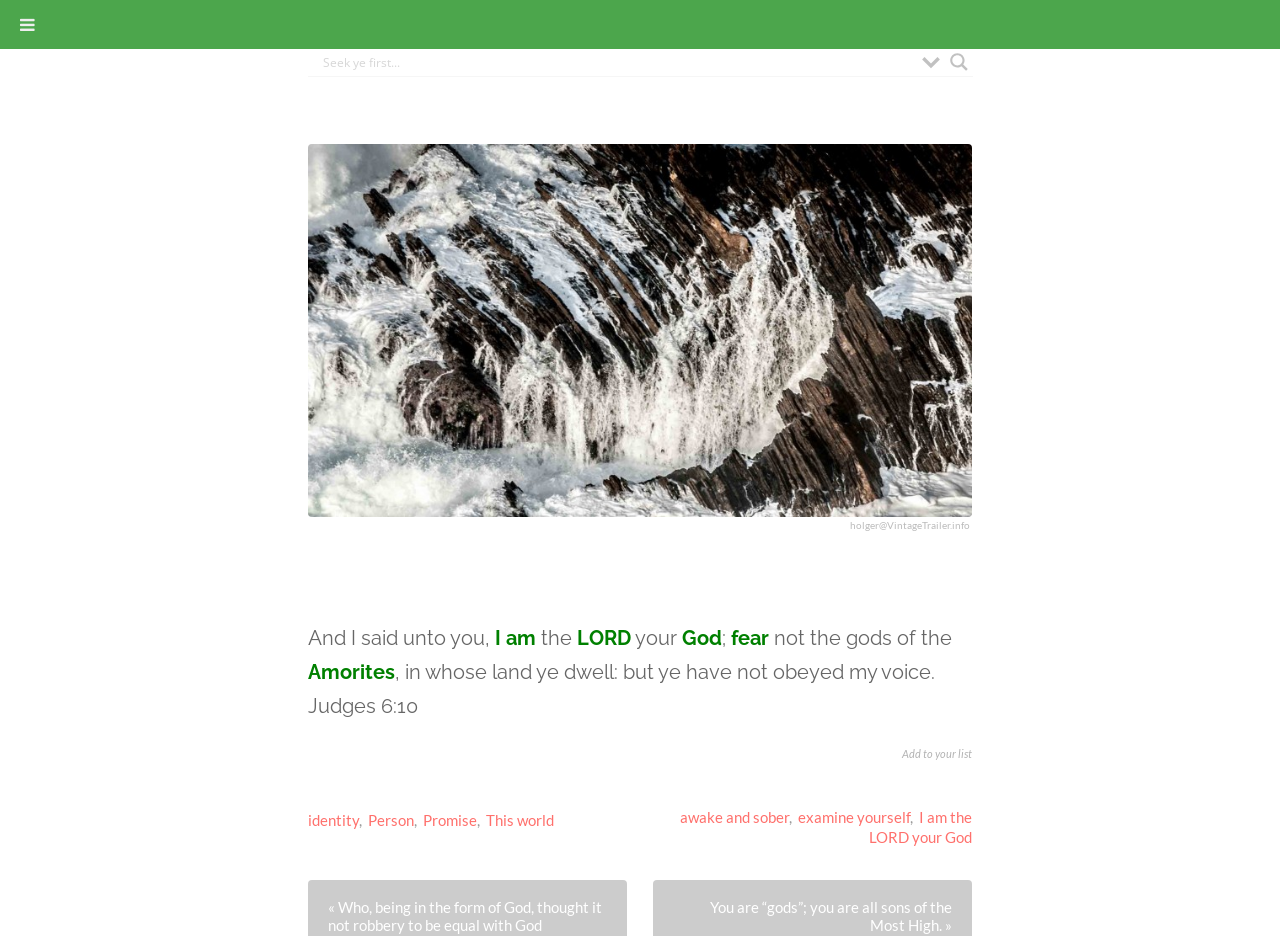Please answer the following question using a single word or phrase: 
What is the name of the people mentioned in the quote?

Amorites